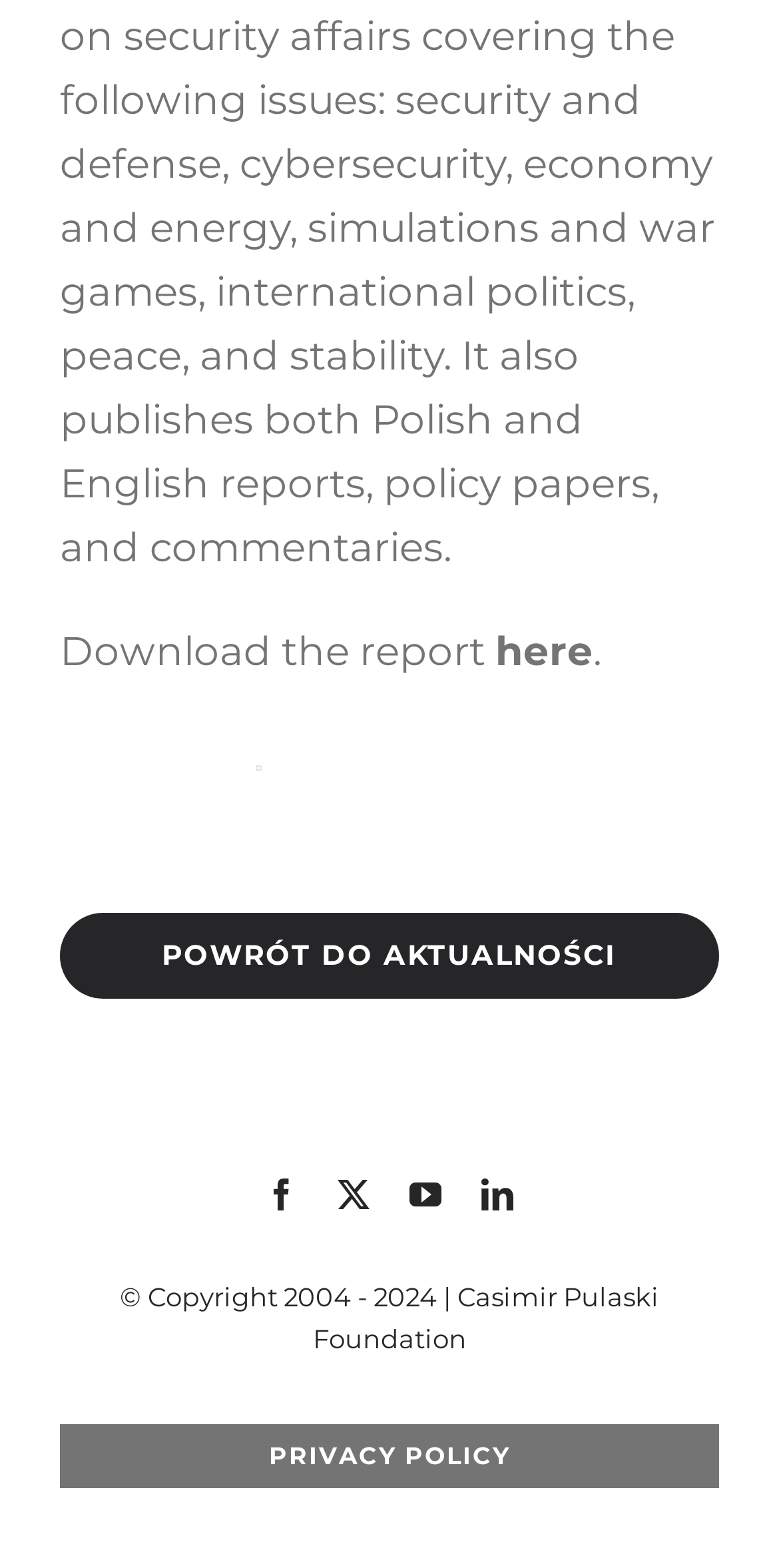From the details in the image, provide a thorough response to the question: What is the name of the foundation?

The webpage has a copyright notice at the bottom, which mentions the name of the foundation as Casimir Pulaski Foundation.